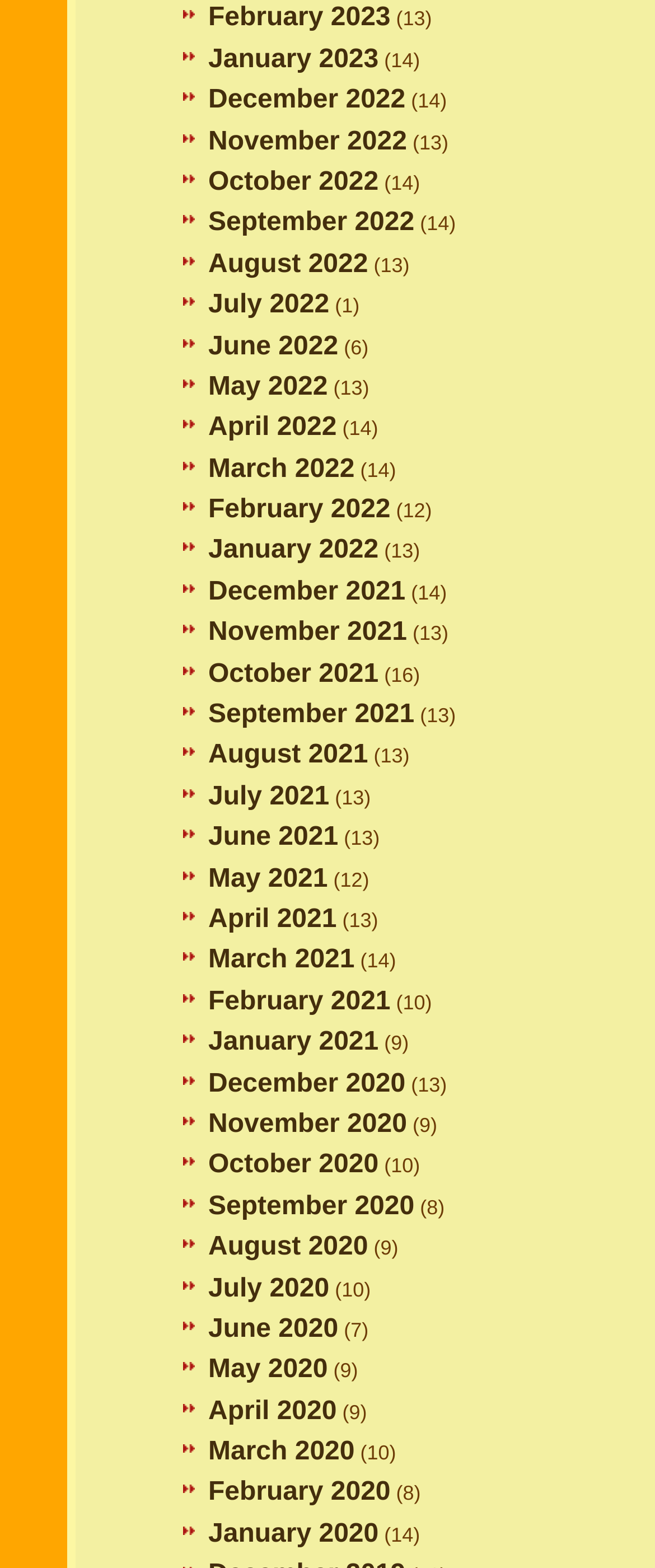Please identify the bounding box coordinates of the element that needs to be clicked to execute the following command: "View February 2023". Provide the bounding box using four float numbers between 0 and 1, formatted as [left, top, right, bottom].

[0.318, 0.003, 0.596, 0.021]